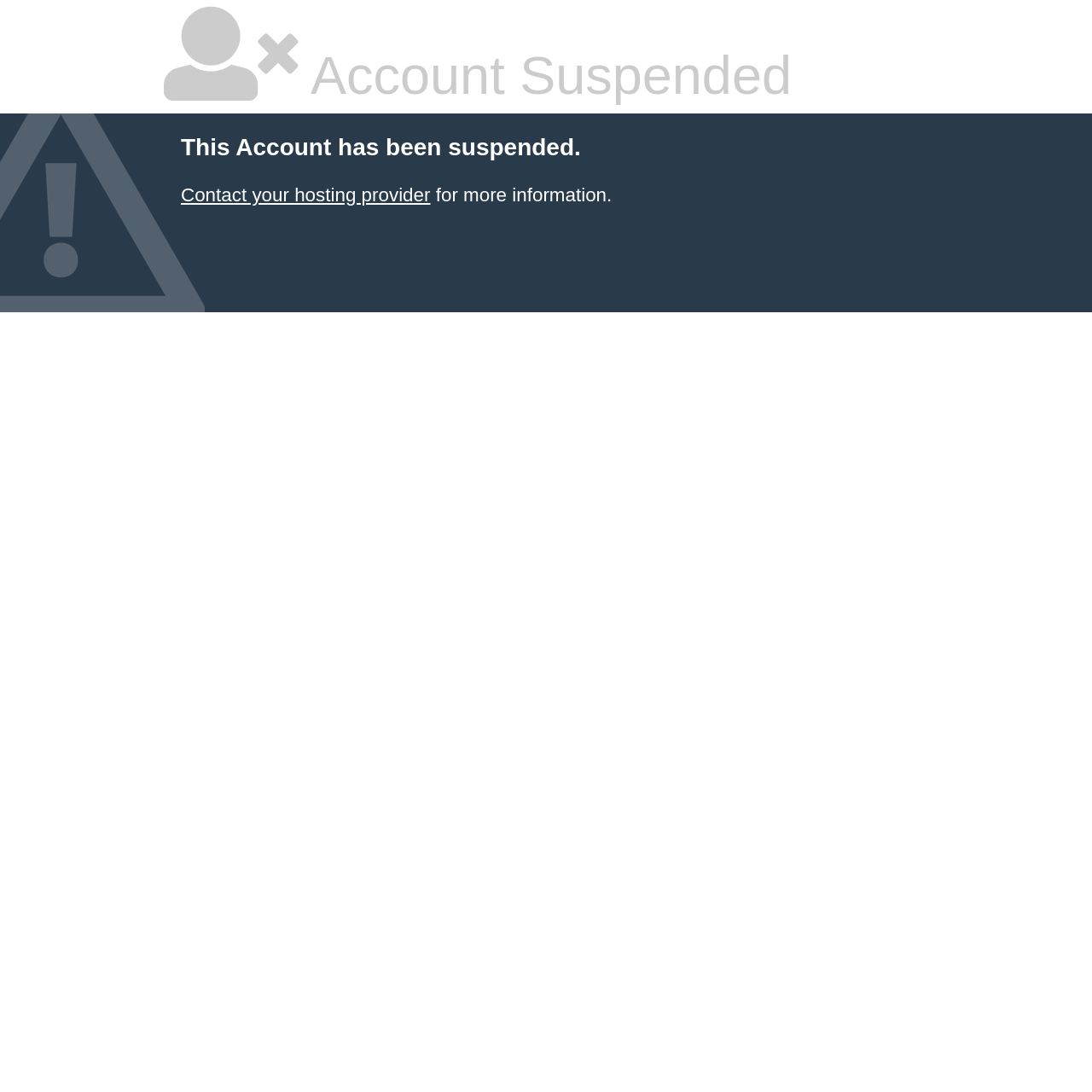Given the element description Contact your hosting provider, predict the bounding box coordinates for the UI element in the webpage screenshot. The format should be (top-left x, top-left y, bottom-right x, bottom-right y), and the values should be between 0 and 1.

[0.166, 0.169, 0.394, 0.188]